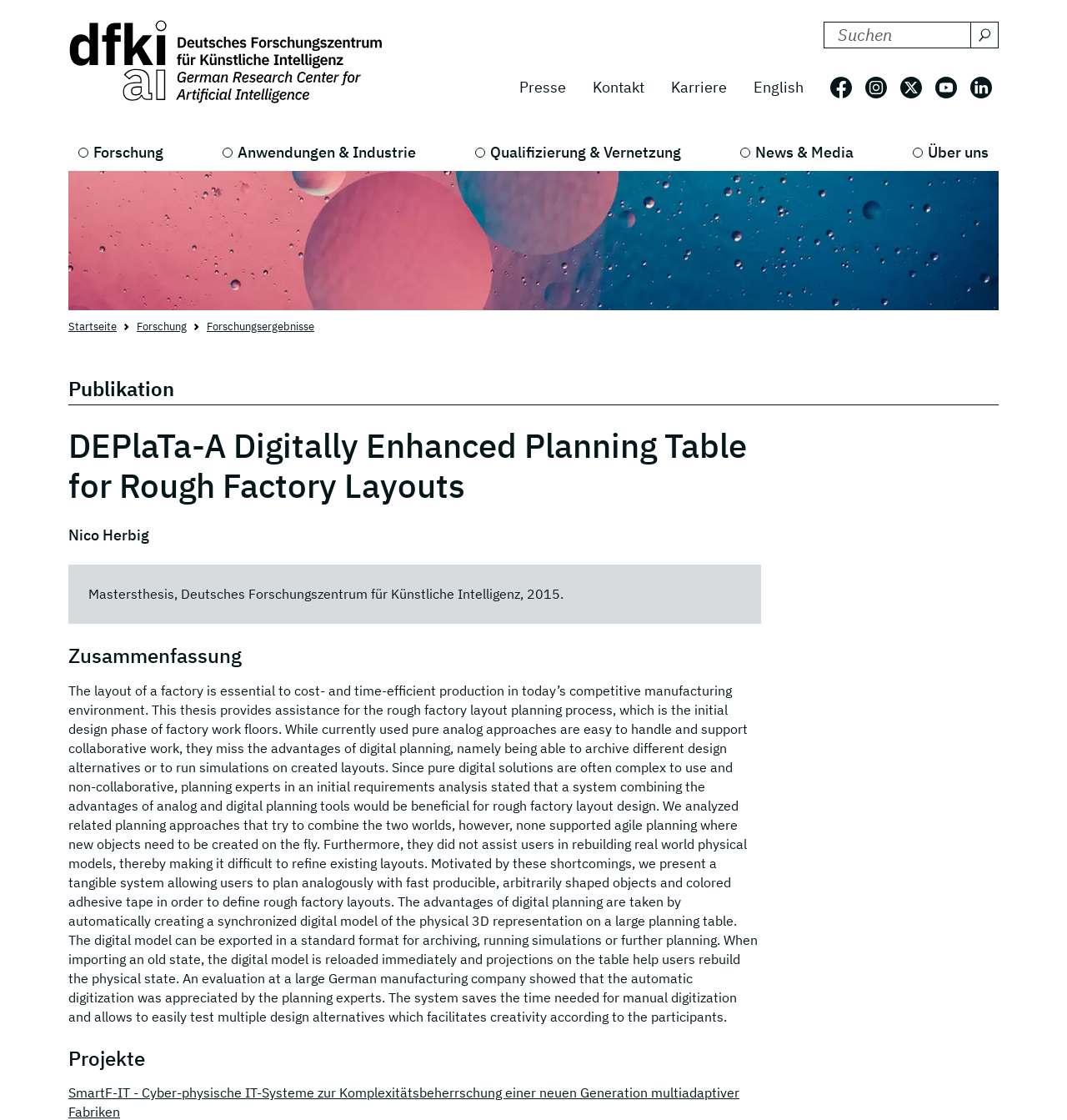Please indicate the bounding box coordinates of the element's region to be clicked to achieve the instruction: "Follow DFKI on Facebook". Provide the coordinates as four float numbers between 0 and 1, i.e., [left, top, right, bottom].

[0.778, 0.068, 0.798, 0.088]